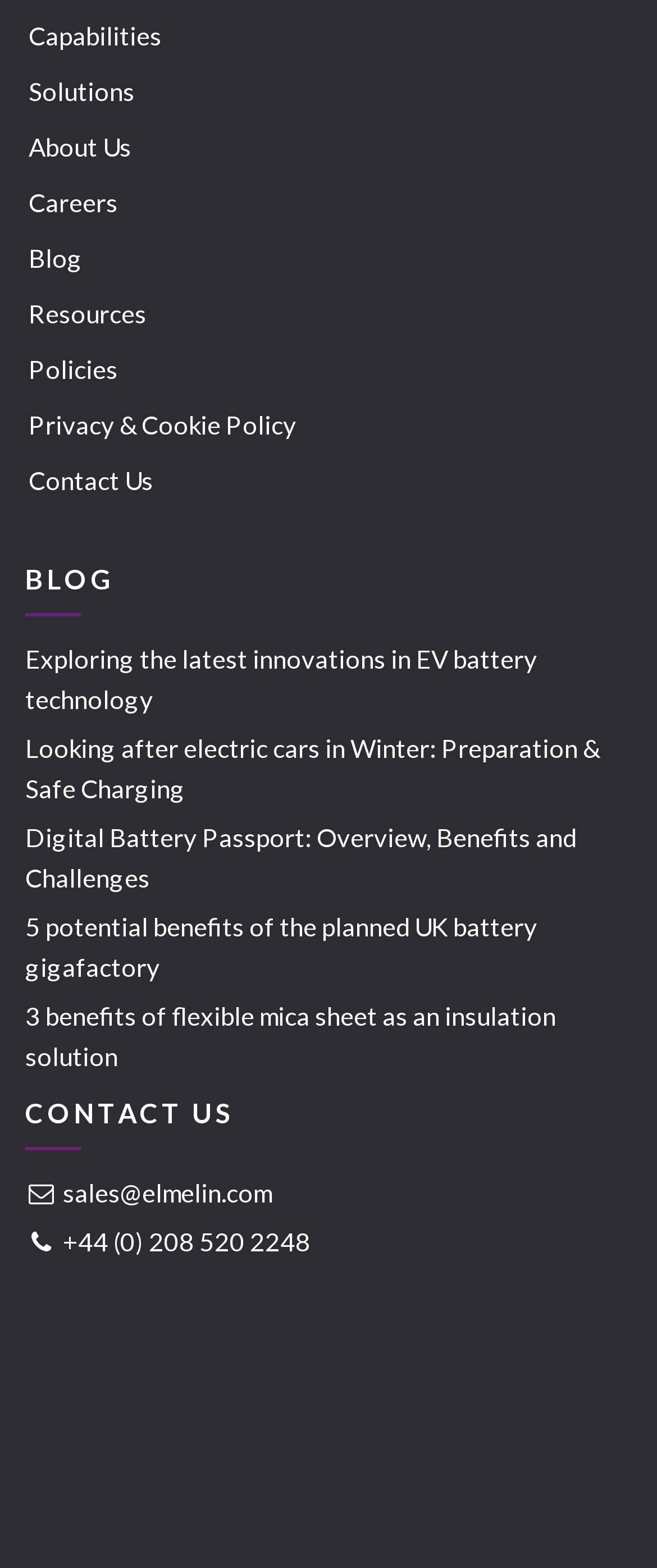Show the bounding box coordinates of the region that should be clicked to follow the instruction: "View the 'About Us' page."

[0.044, 0.081, 0.2, 0.107]